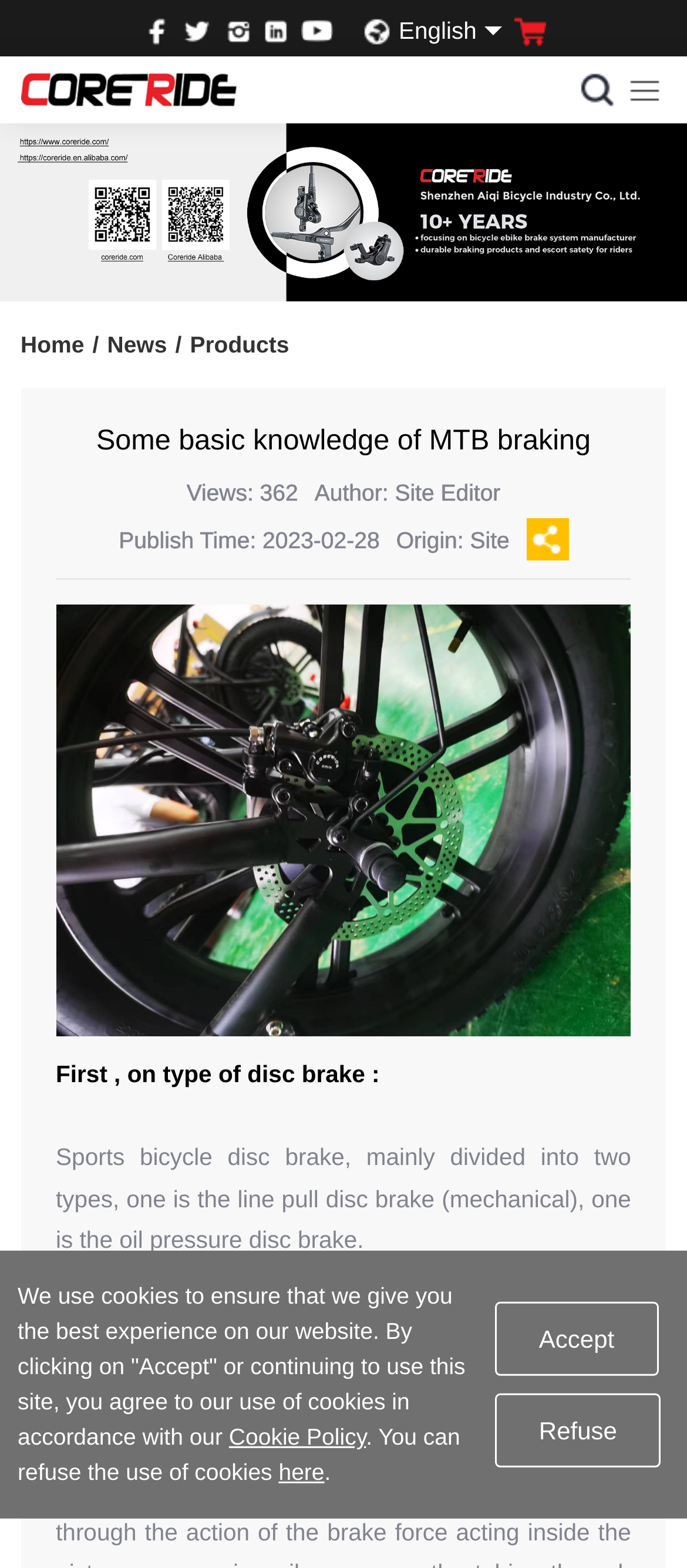How many views does the article have?
Using the visual information, reply with a single word or short phrase.

362